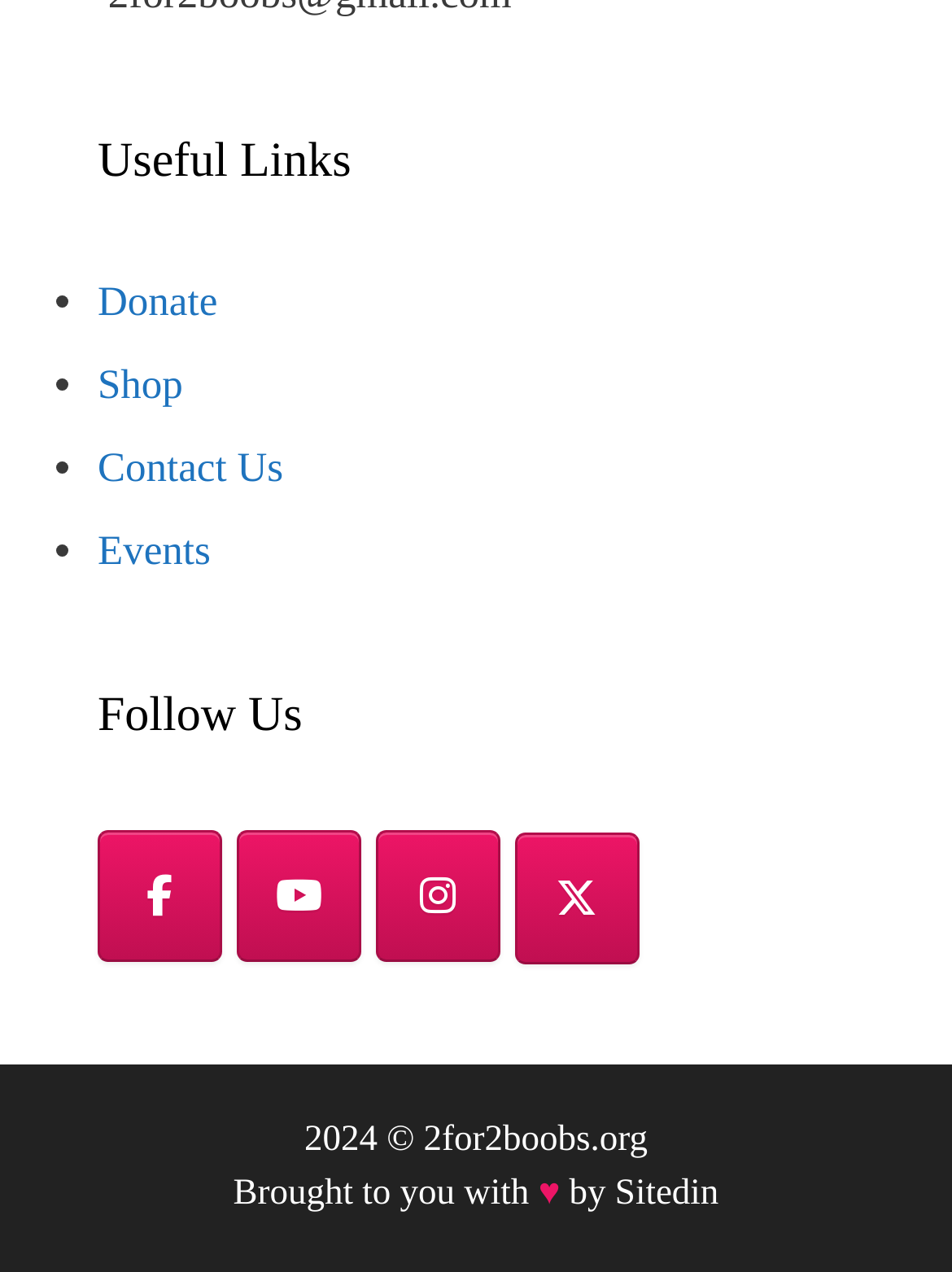Please determine the bounding box coordinates for the UI element described as: "Contact Us".

[0.103, 0.349, 0.298, 0.385]